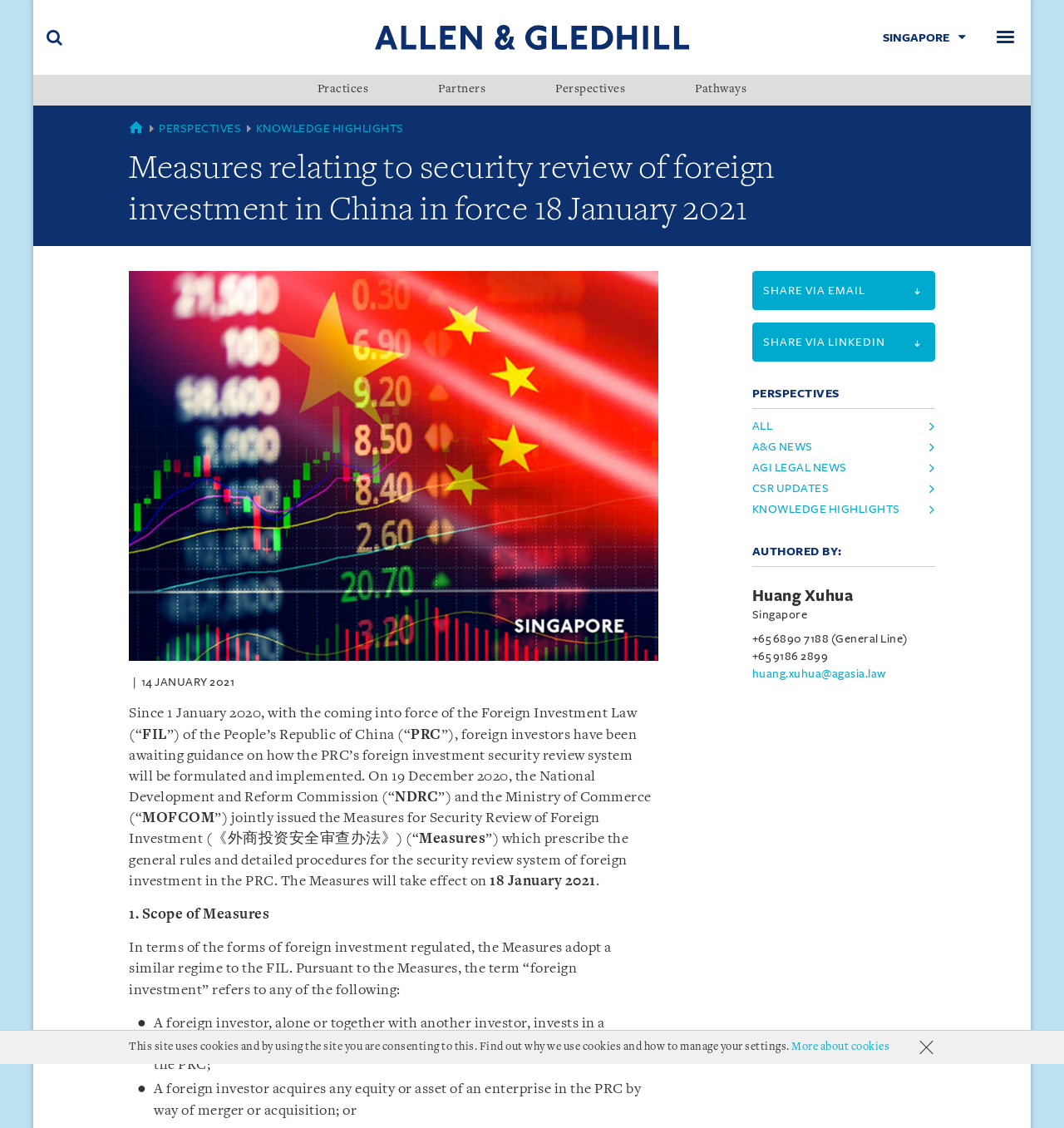Locate the bounding box coordinates of the clickable area needed to fulfill the instruction: "Share via Email".

[0.707, 0.24, 0.879, 0.275]